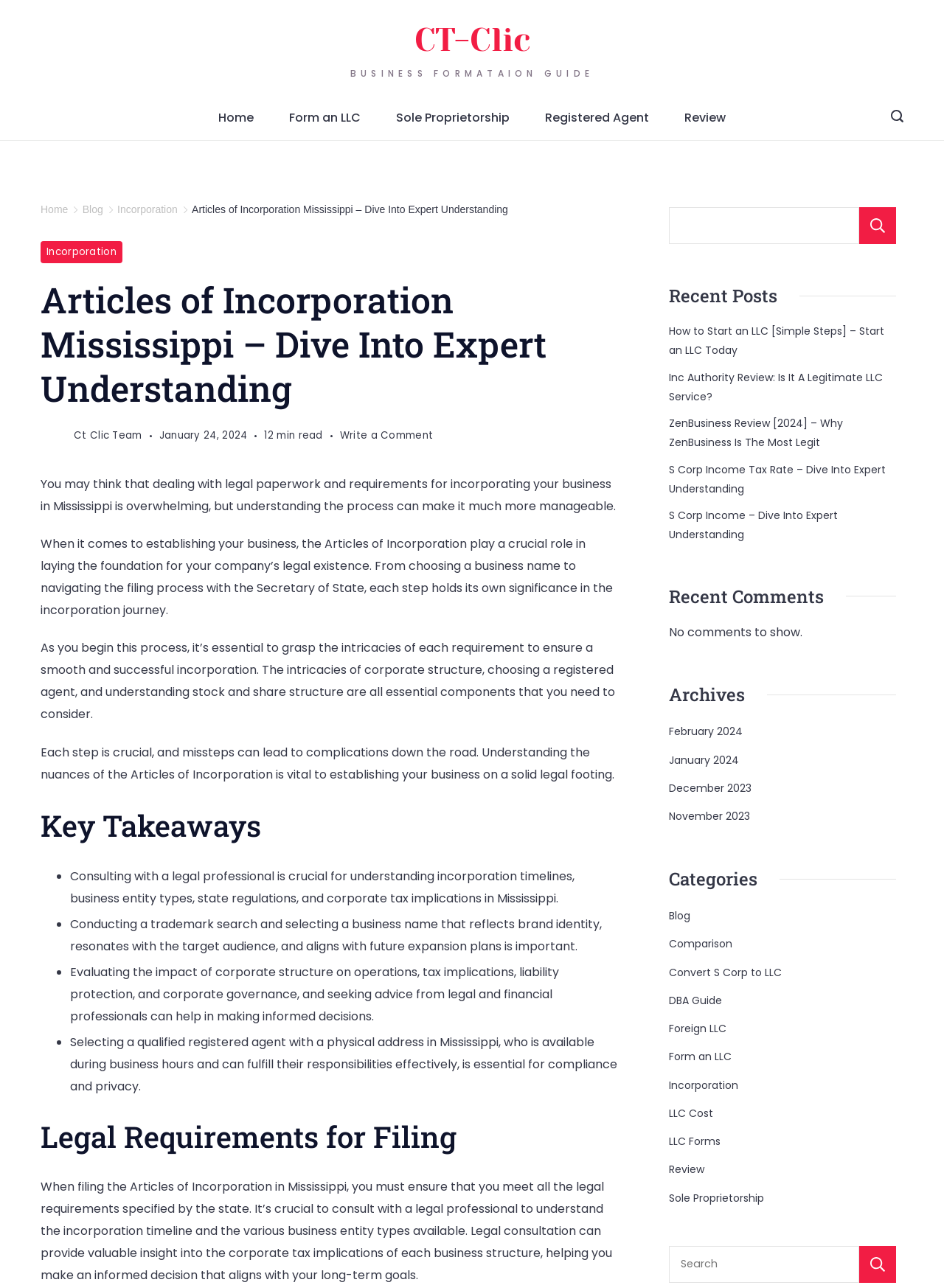Explain the webpage's design and content in an elaborate manner.

This webpage is about creating Articles of Incorporation in Mississippi, providing essential details and requirements for business formation. At the top, there is a progress bar and a header with the title "Articles Of Incorporation Mississippi - Dive Into Expert Understanding". Below the header, there are several links to navigate to different sections of the website, including "Home", "Form an LLC", "Sole Proprietorship", "Registered Agent", and "Review".

On the left side, there is a search icon link and a button to search for specific content. Below the search button, there are links to different sections of the website, including "Home", "Blog", "Incorporation", and others.

The main content of the webpage is divided into several sections. The first section provides an introduction to the importance of understanding the process of incorporating a business in Mississippi. The text explains that dealing with legal paperwork and requirements can be overwhelming, but understanding the process can make it more manageable.

The next section is titled "Key Takeaways" and provides four bullet points summarizing the essential steps to consider when incorporating a business in Mississippi. These include consulting with a legal professional, conducting a trademark search, evaluating the impact of corporate structure, and selecting a qualified registered agent.

The following section is titled "Legal Requirements for Filing" and provides more detailed information on the legal requirements for filing the Articles of Incorporation in Mississippi. The text explains the importance of consulting with a legal professional to understand the incorporation timeline, business entity types, and corporate tax implications.

On the right side of the webpage, there are several sections, including "Recent Posts", "Recent Comments", "Archives", and "Categories". The "Recent Posts" section lists several links to recent articles, including "How to Start an LLC", "Inc Authority Review", and "S Corp Income Tax Rate". The "Recent Comments" section indicates that there are no comments to show. The "Archives" section lists links to previous months, including February 2024, January 2024, and others. The "Categories" section lists links to different categories, including "Blog", "Comparison", "Convert S Corp to LLC", and others.

At the bottom of the webpage, there is another search bar and a button to search for specific content.